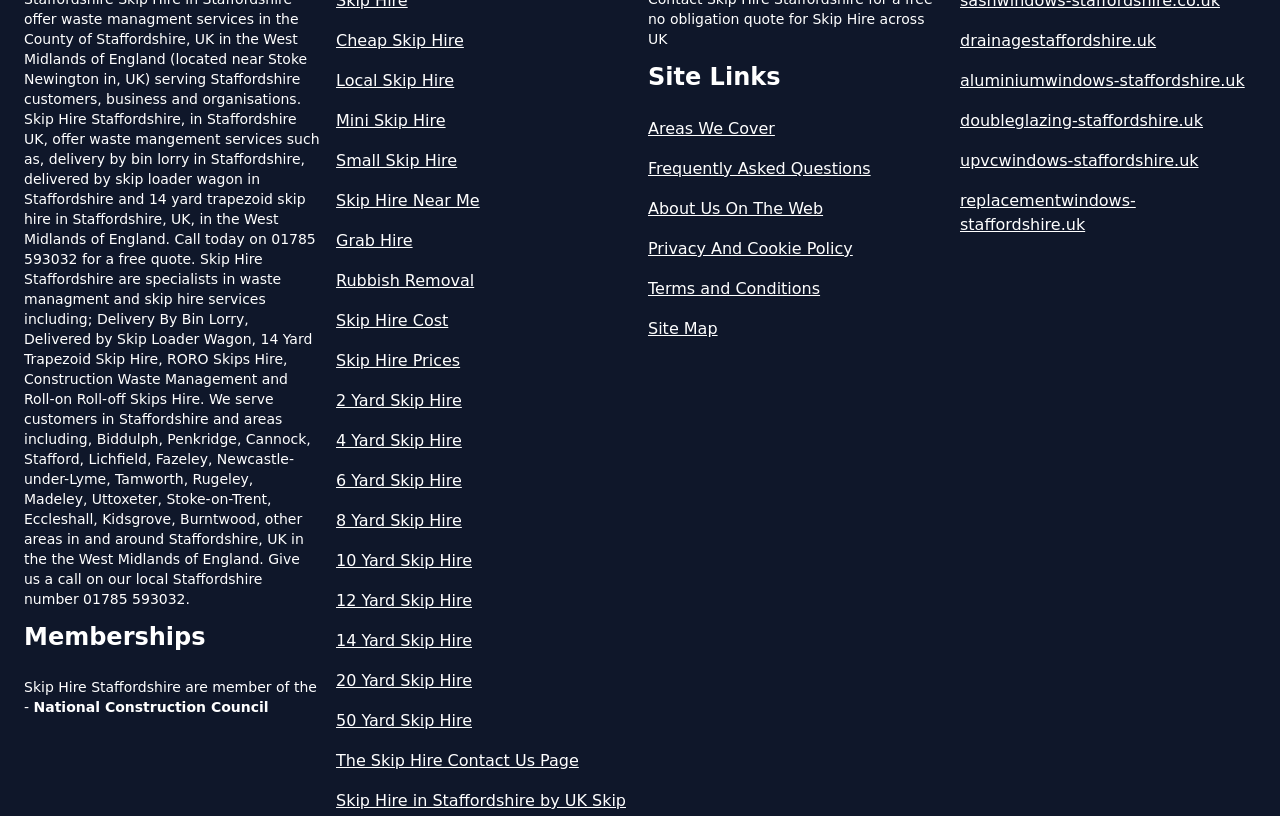Specify the bounding box coordinates for the region that must be clicked to perform the given instruction: "Visit the 'Cheap Skip Hire' page".

[0.262, 0.036, 0.494, 0.065]